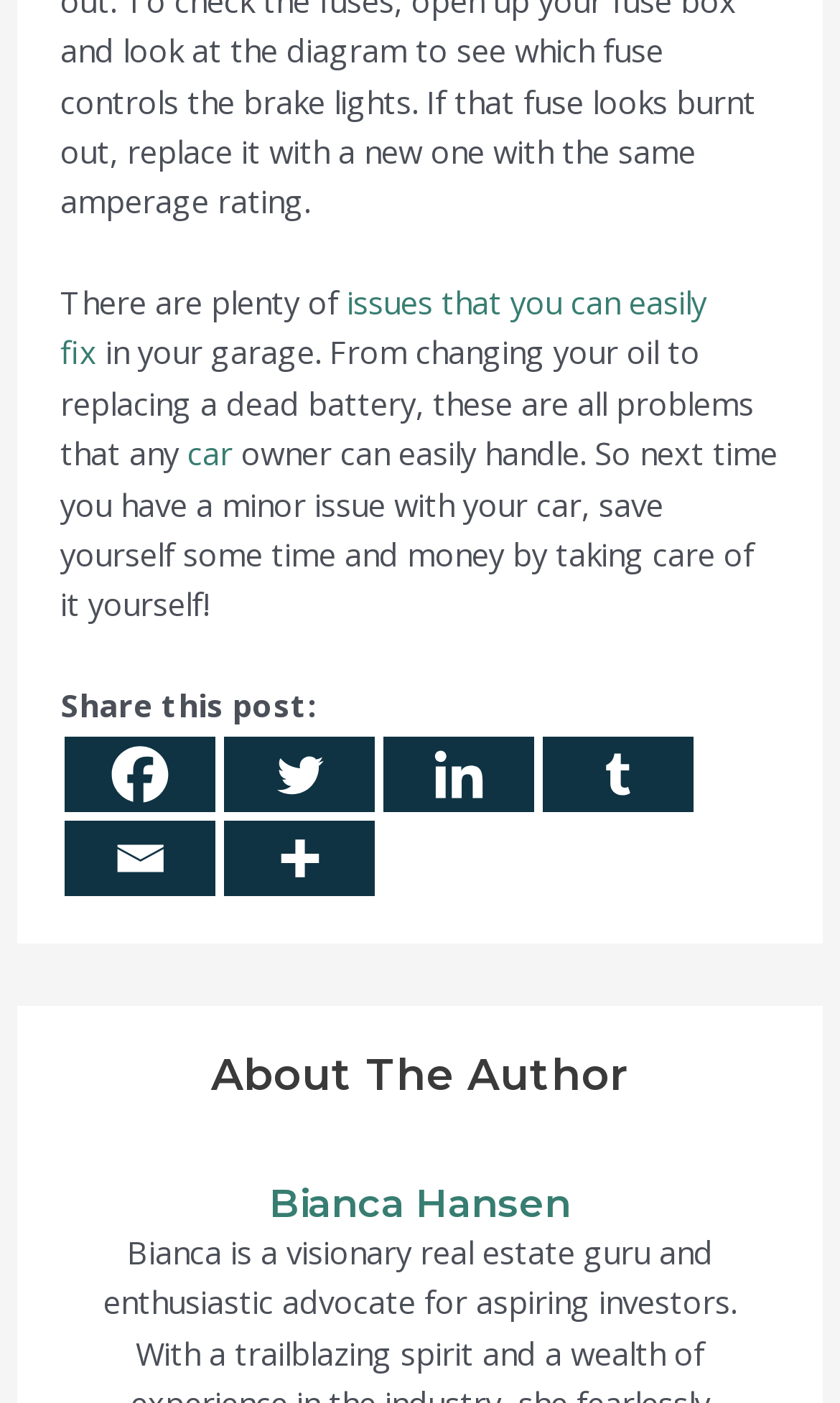Find and provide the bounding box coordinates for the UI element described here: "car". The coordinates should be given as four float numbers between 0 and 1: [left, top, right, bottom].

[0.223, 0.307, 0.277, 0.338]